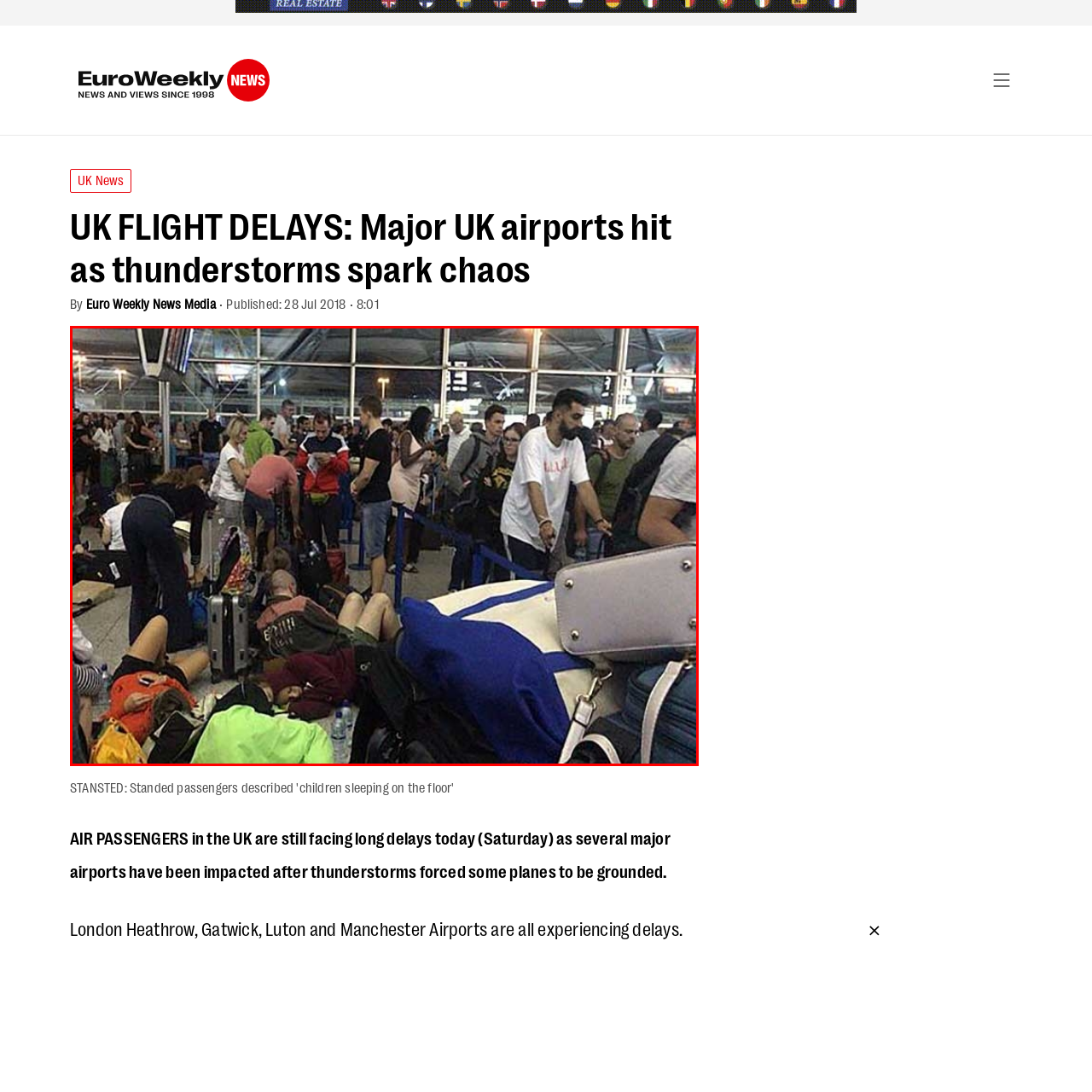What are the passengers doing in the foreground?
Please interpret the image highlighted by the red bounding box and offer a detailed explanation based on what you observe visually.

The caption states that the passengers in the foreground are 'sprawled on the floor amidst an assortment of luggage, with some appearing to be resting or trying to find comfort in the uncomfortable situation', indicating that they are trying to cope with the delay.